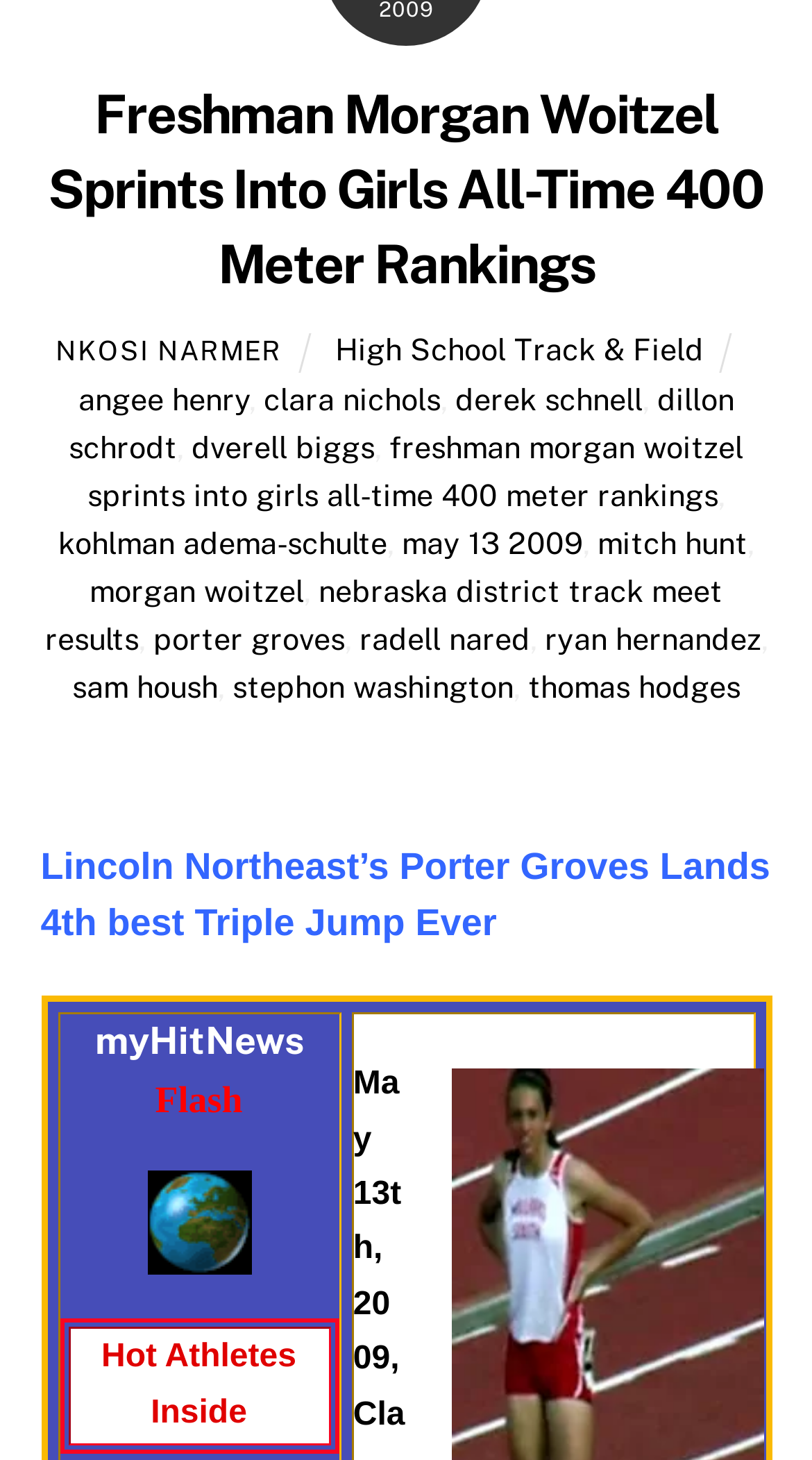Please determine the bounding box coordinates, formatted as (top-left x, top-left y, bottom-right x, bottom-right y), with all values as floating point numbers between 0 and 1. Identify the bounding box of the region described as: derek schnell

[0.56, 0.261, 0.791, 0.285]